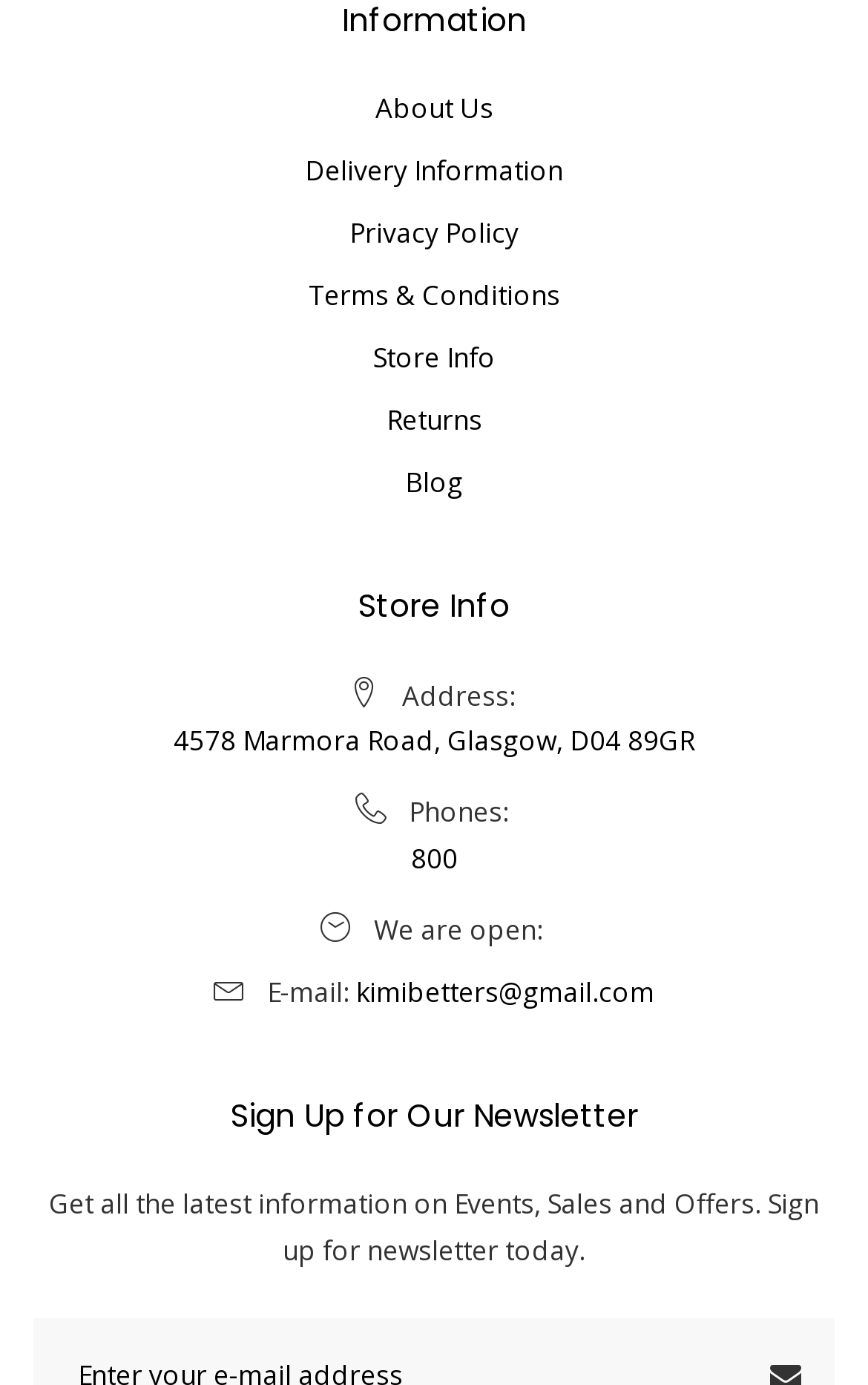What is the store's address?
Please elaborate on the answer to the question with detailed information.

I found the store's address by looking at the 'Store Info' section, where it is listed as 'Address:' followed by the actual address.